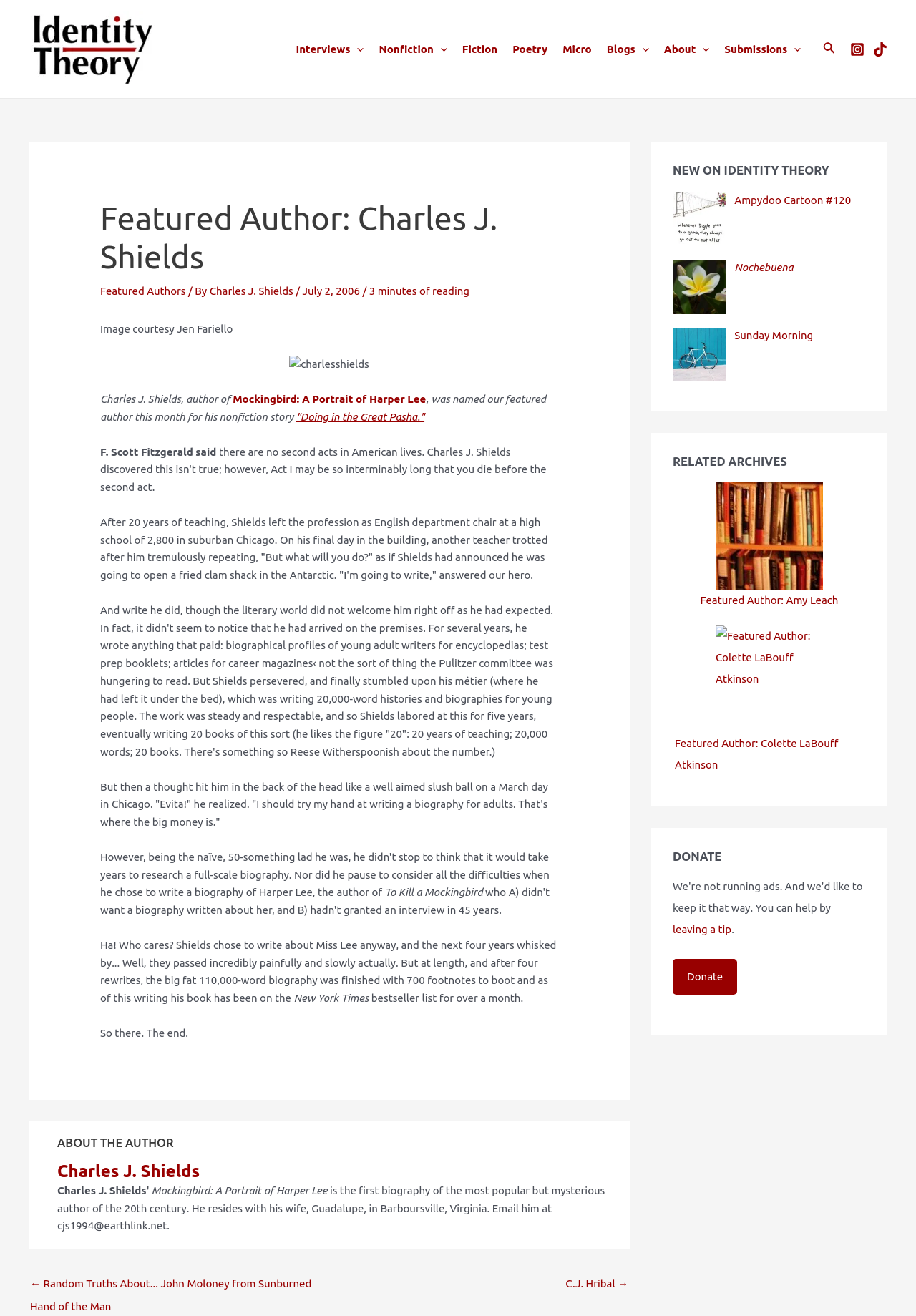What is the author's name? Refer to the image and provide a one-word or short phrase answer.

Charles J. Shields